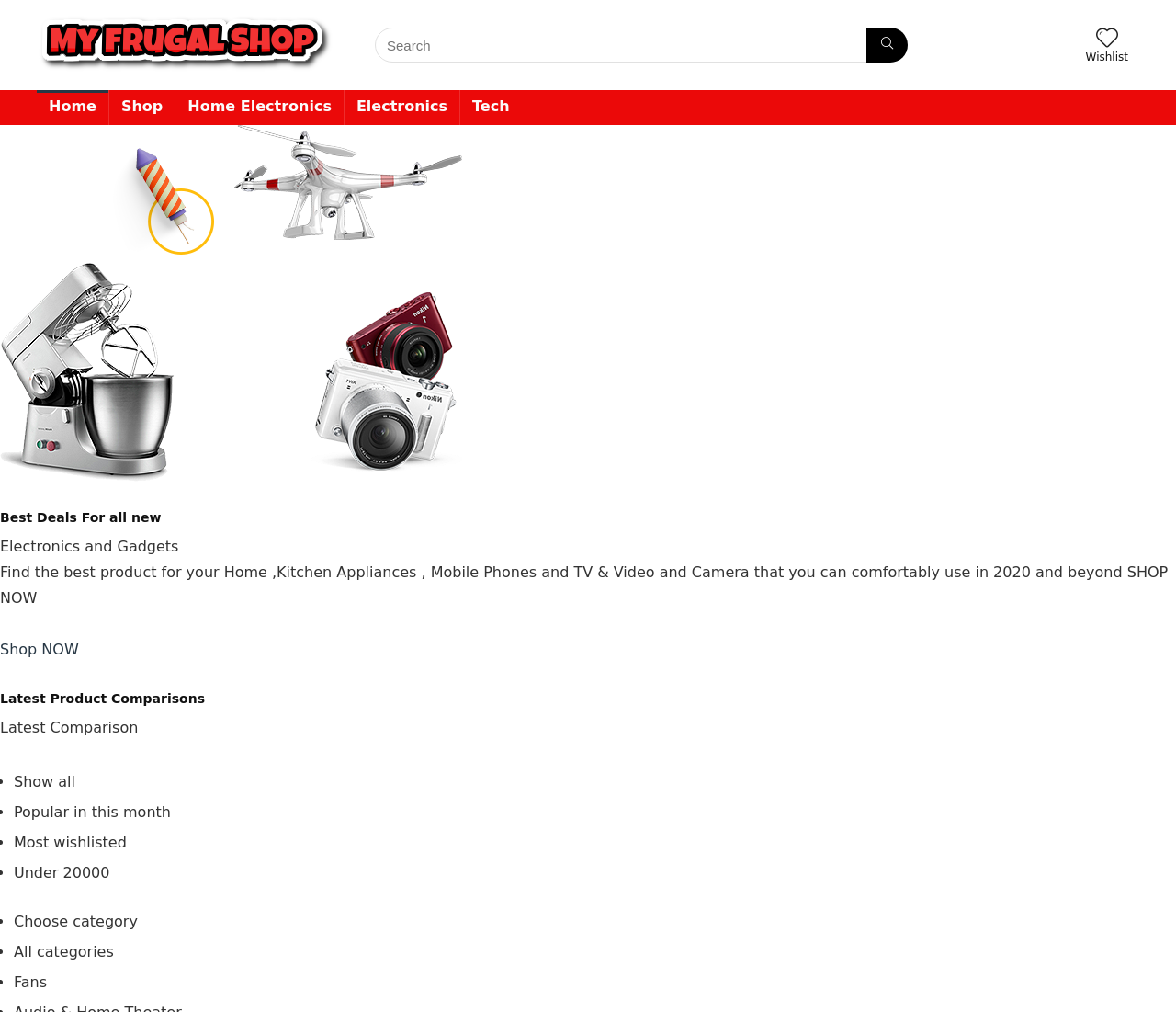What type of products are featured on the homepage?
Kindly offer a comprehensive and detailed response to the question.

The homepage features products related to electronics and gadgets, as indicated by the text 'Electronics and Gadgets' and the mention of specific products such as mobile phones and TV & Video.